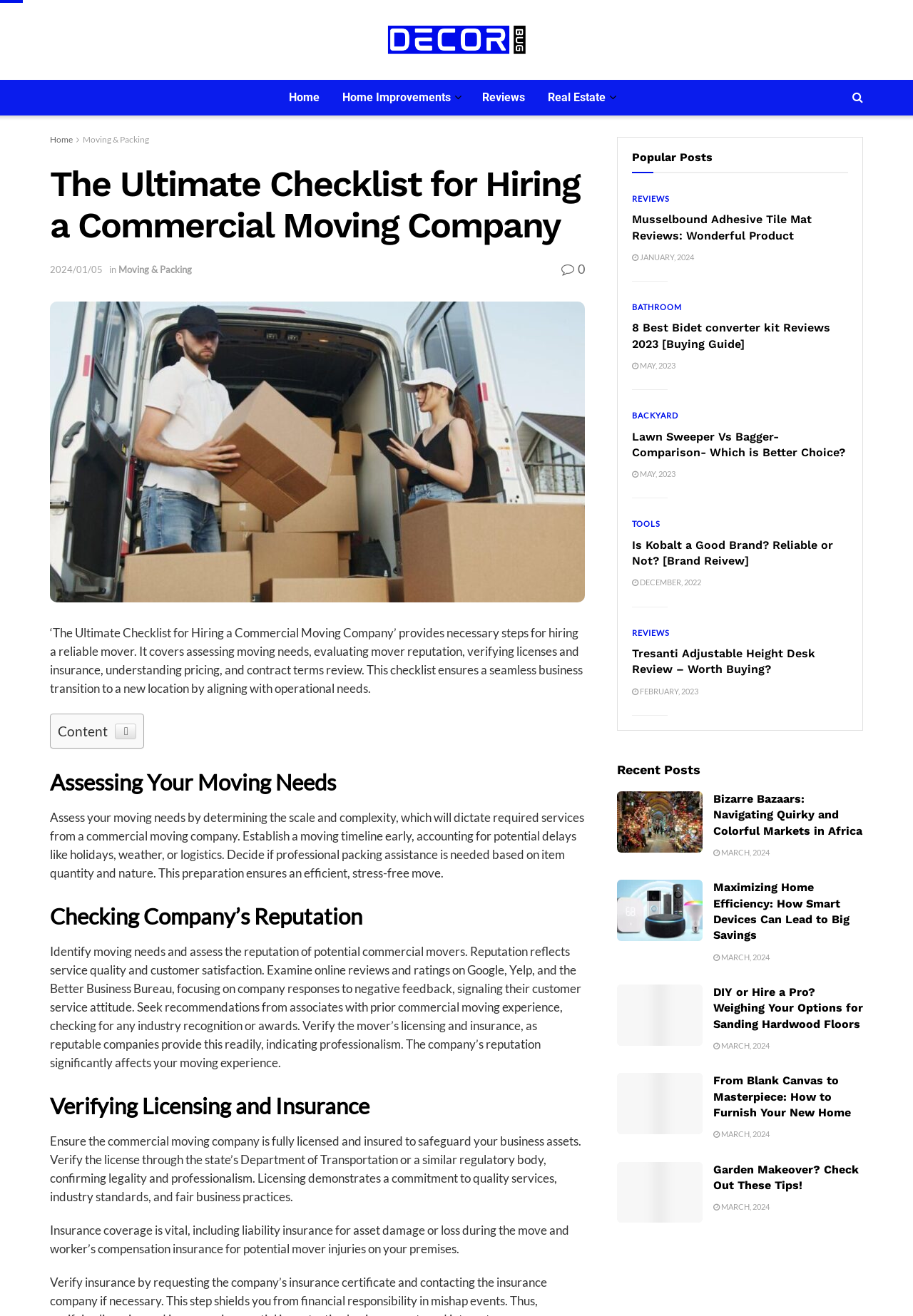Specify the bounding box coordinates of the area to click in order to execute this command: 'Learn about 'Assessing Your Moving Needs''. The coordinates should consist of four float numbers ranging from 0 to 1, and should be formatted as [left, top, right, bottom].

[0.055, 0.583, 0.641, 0.606]